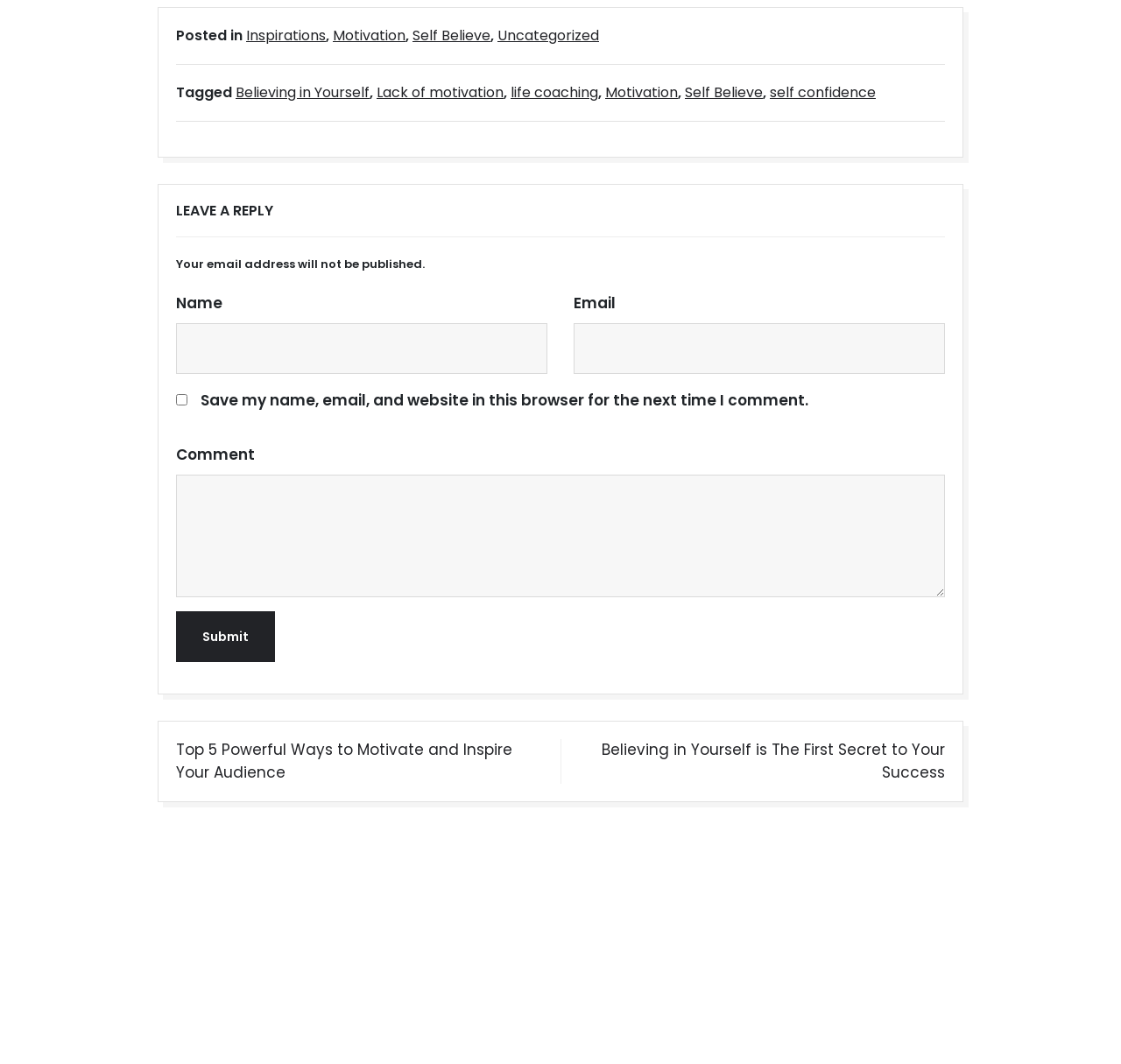What is the title of the previous post?
Refer to the screenshot and answer in one word or phrase.

Believing in Yourself is The First Secret to Your Success